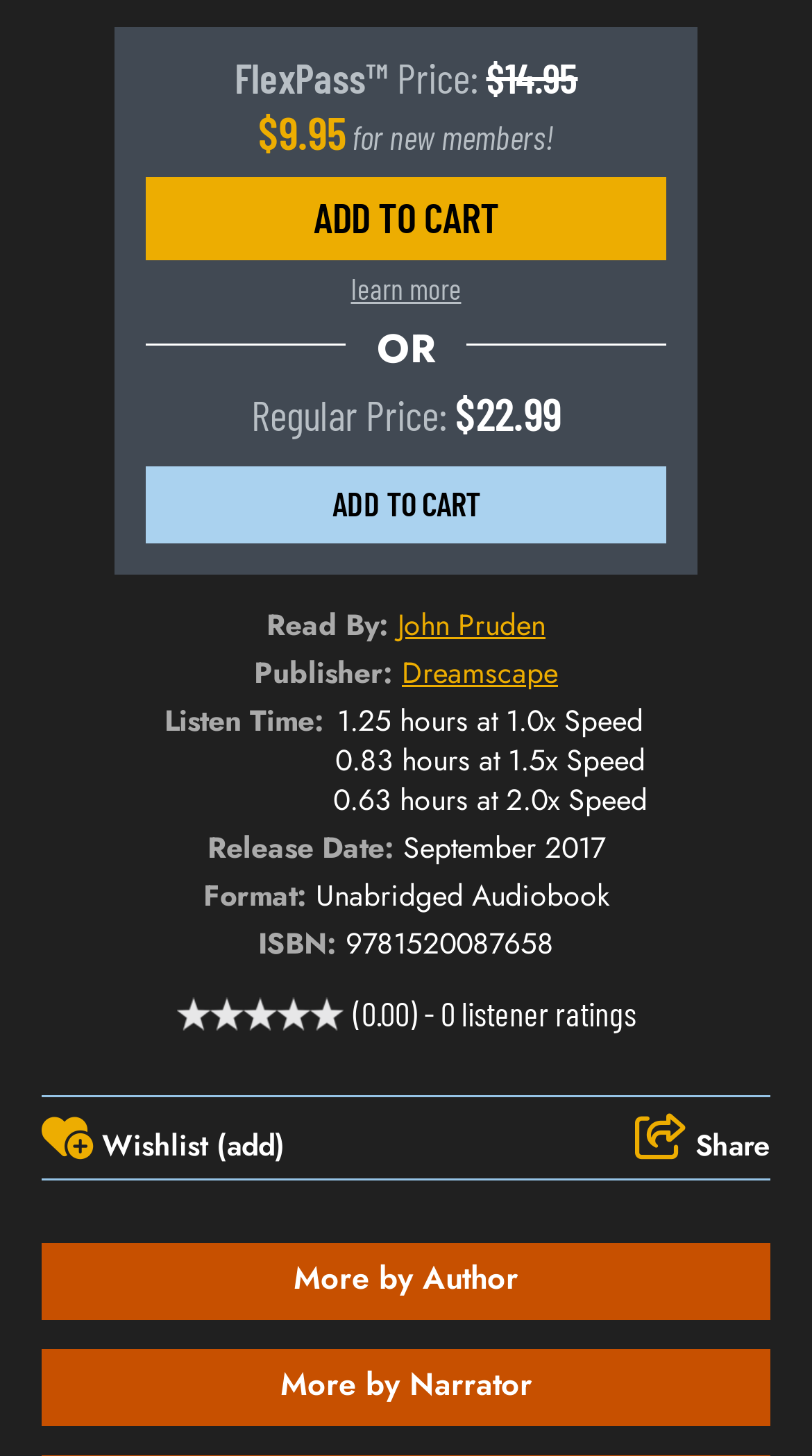Please identify the bounding box coordinates of the element that needs to be clicked to perform the following instruction: "View more by author".

[0.051, 0.854, 0.949, 0.907]